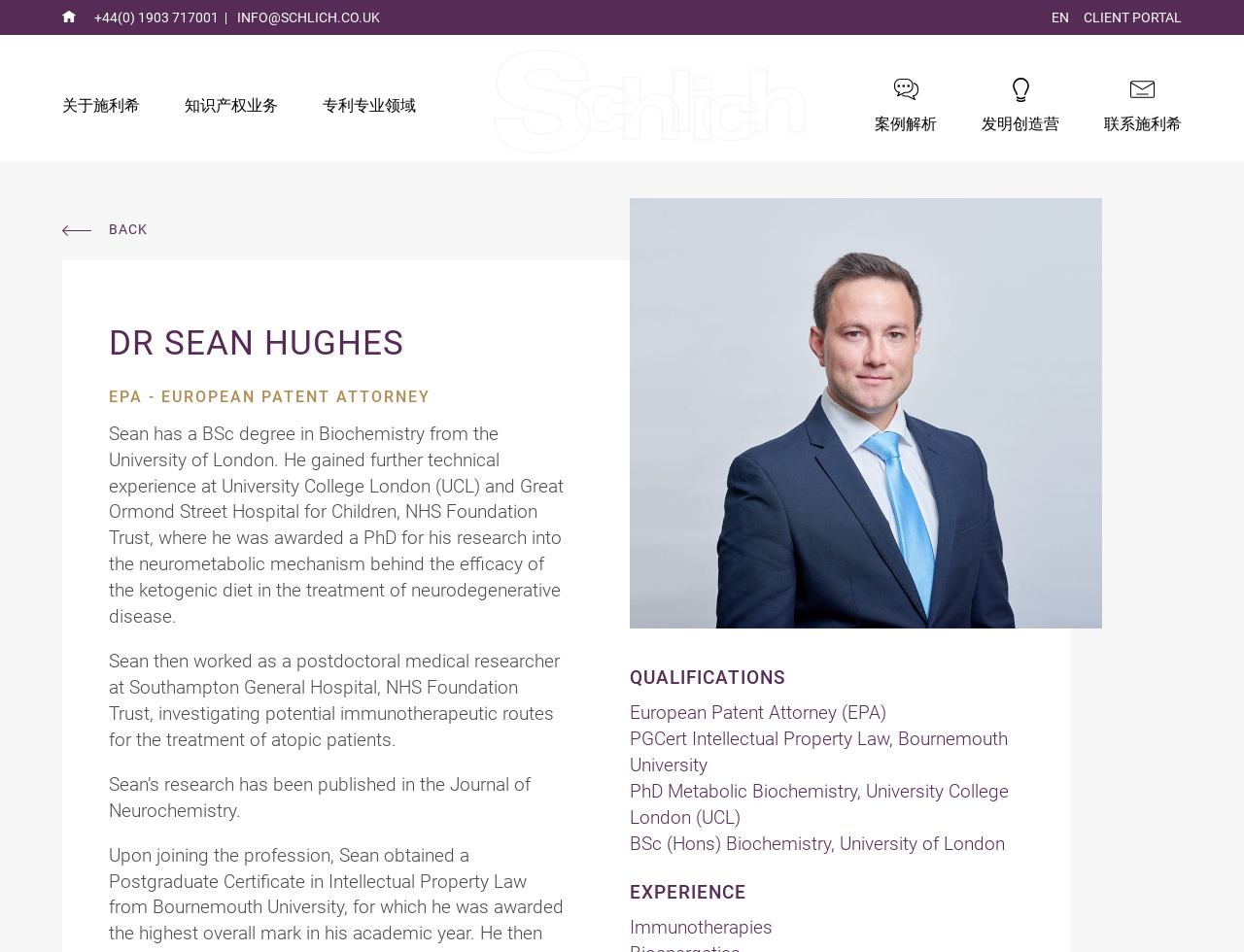Determine the main heading text of the webpage.

DR SEAN HUGHES